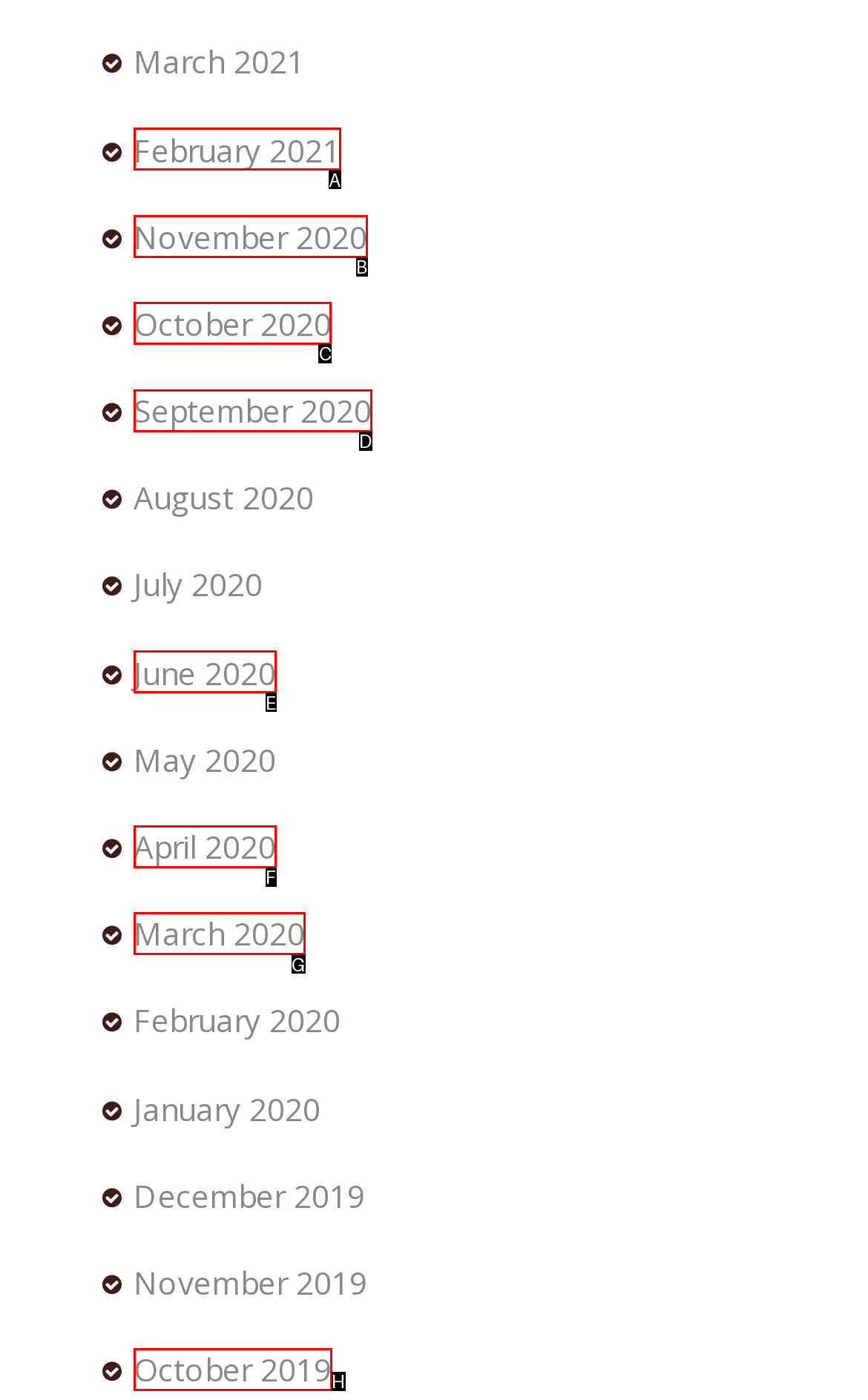Determine the right option to click to perform this task: view October 2020
Answer with the correct letter from the given choices directly.

C